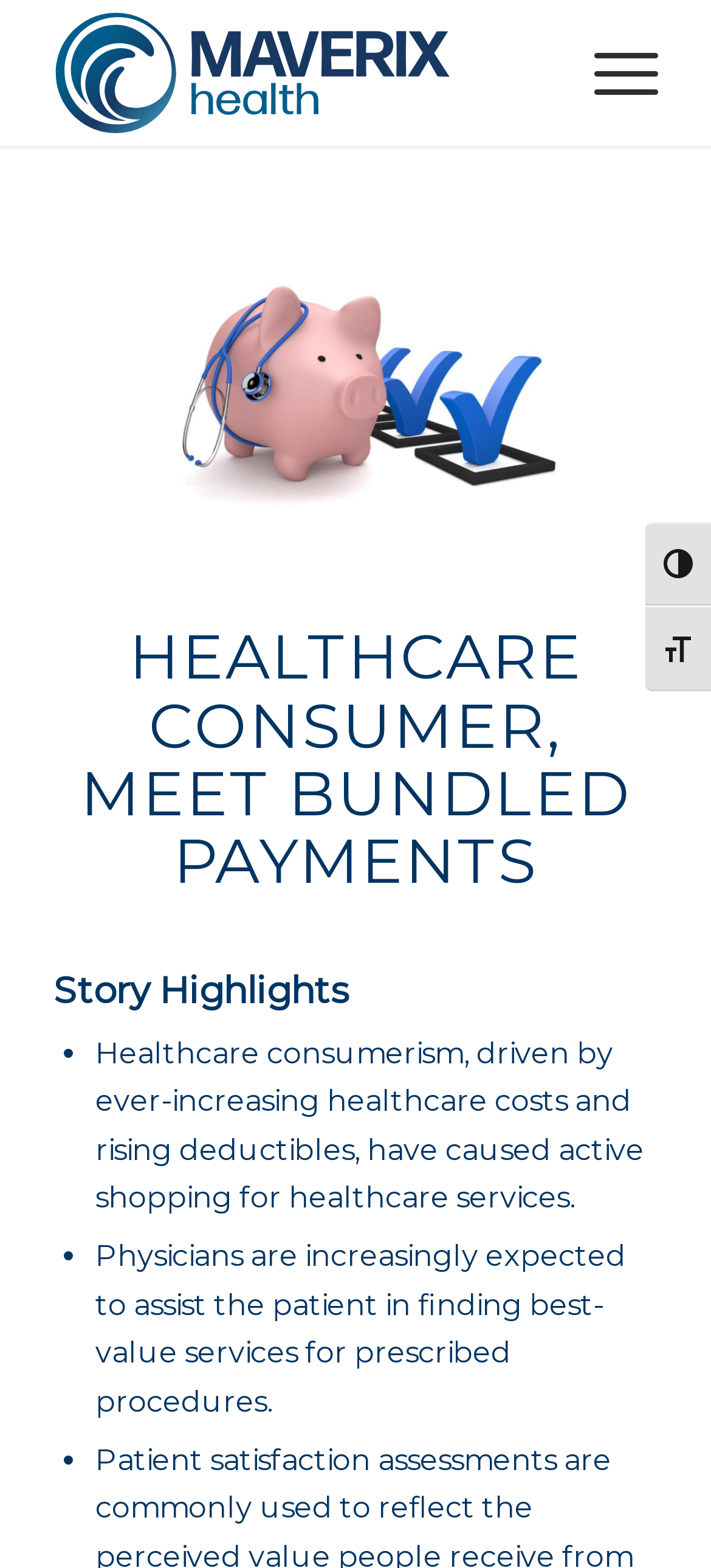Bounding box coordinates must be specified in the format (top-left x, top-left y, bottom-right x, bottom-right y). All values should be floating point numbers between 0 and 1. What are the bounding box coordinates of the UI element described as: Toggle High Contrast

[0.908, 0.332, 1.0, 0.387]